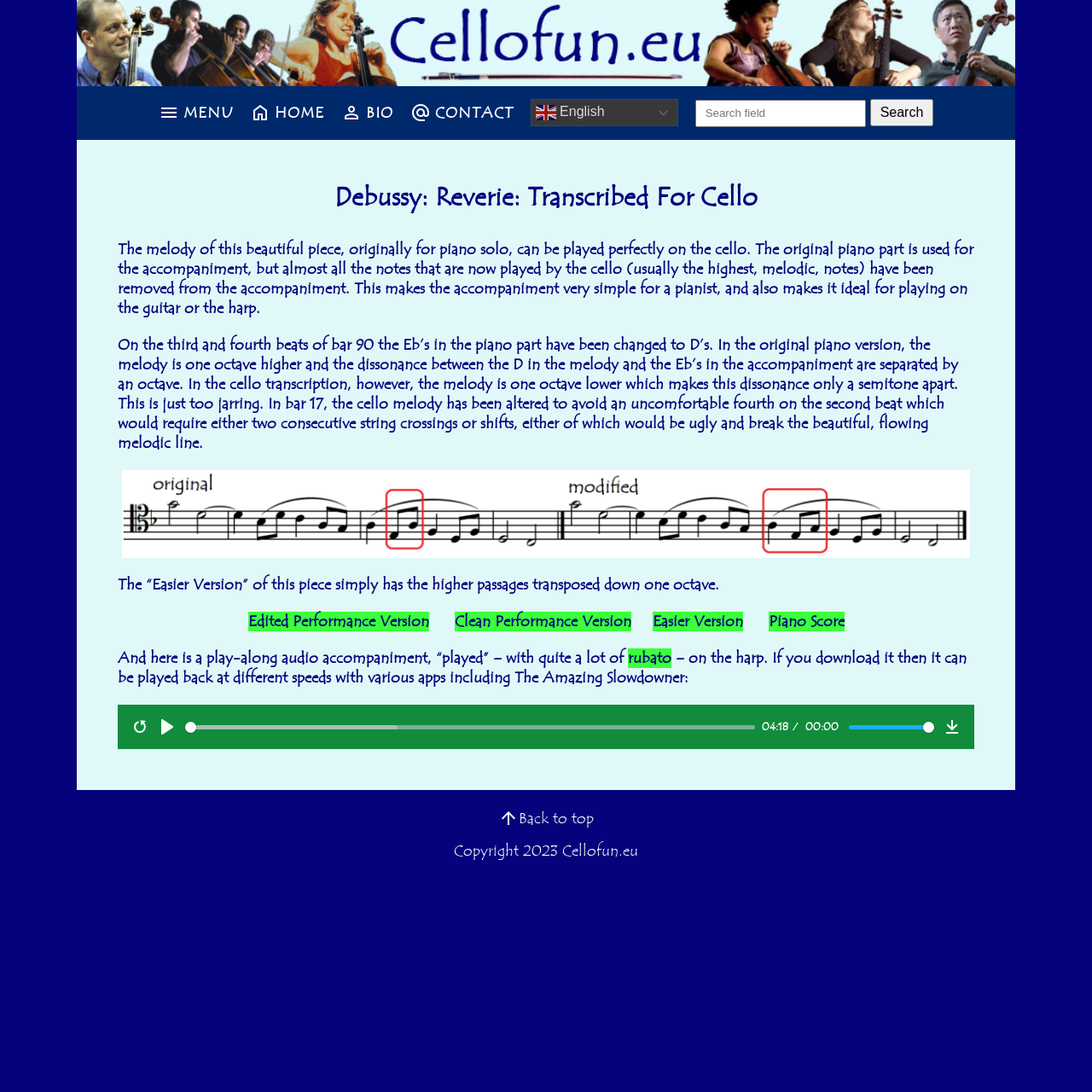What is the purpose of the 'Easier Version' of the piece?
Kindly offer a comprehensive and detailed response to the question.

The webpage explains that the 'Easier Version' of the piece simply transposes the higher passages down one octave, making it easier to play for cellists who may struggle with the original melody.